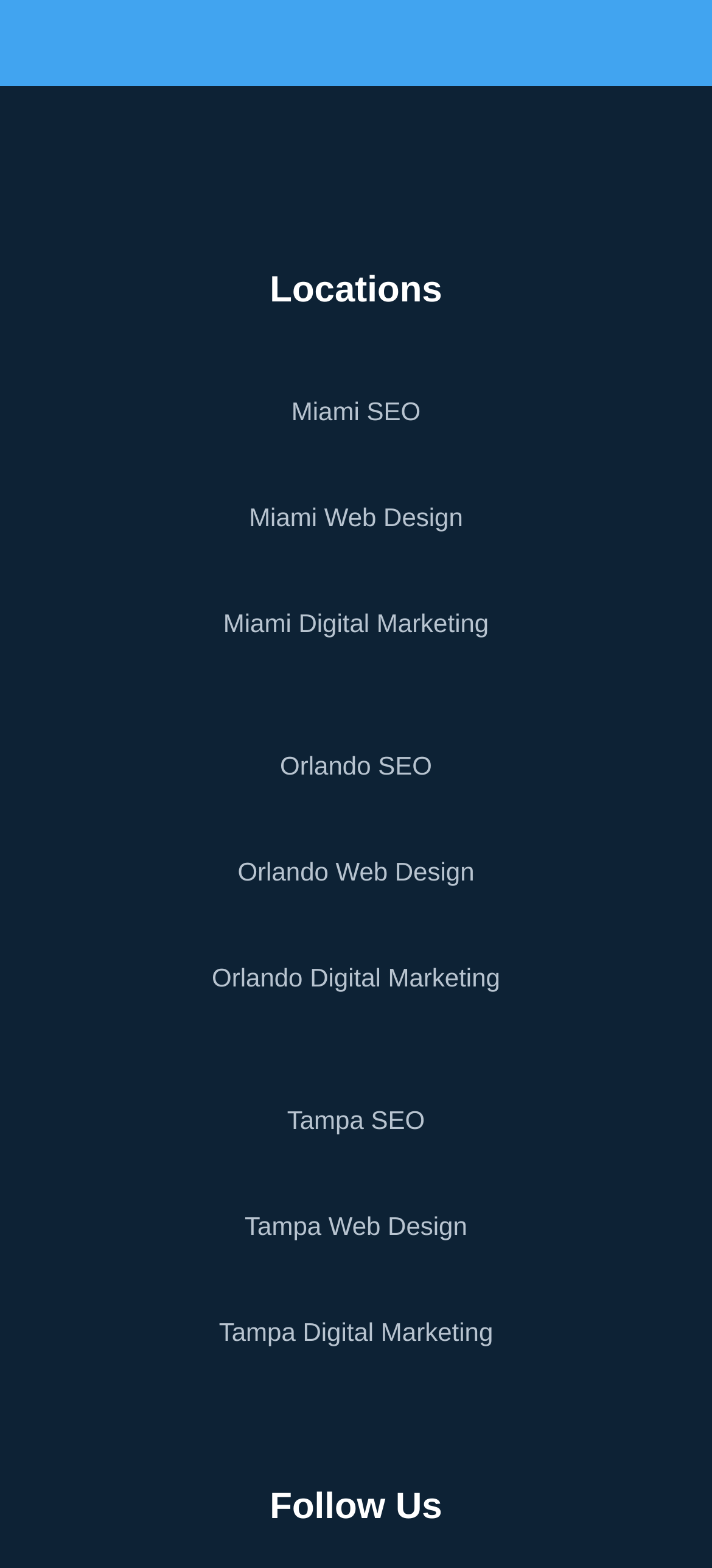How many locations are listed?
From the screenshot, supply a one-word or short-phrase answer.

3